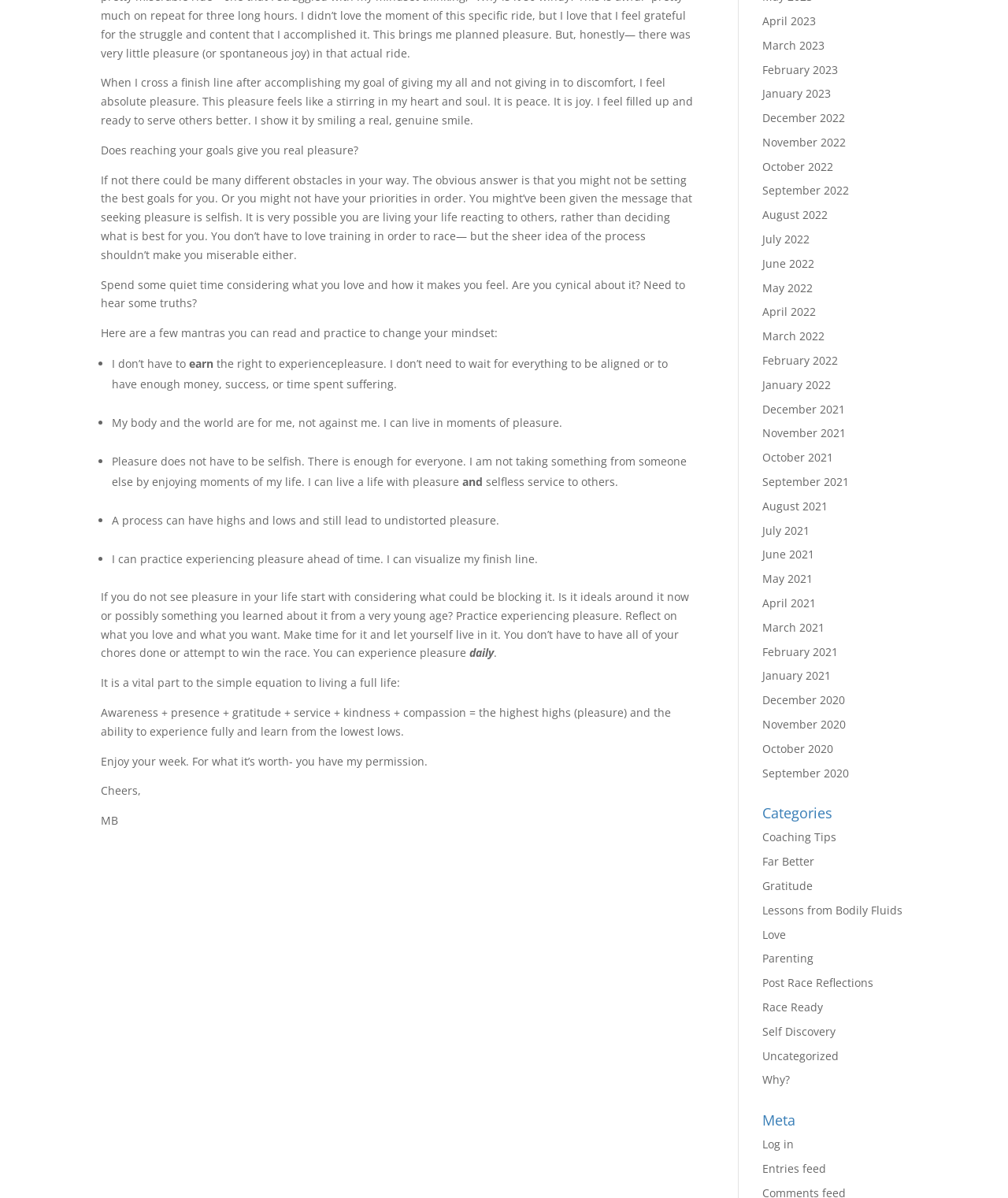Respond to the following question using a concise word or phrase: 
What is the equation for living a full life?

Awareness + presence + gratitude + service + kindness + compassion